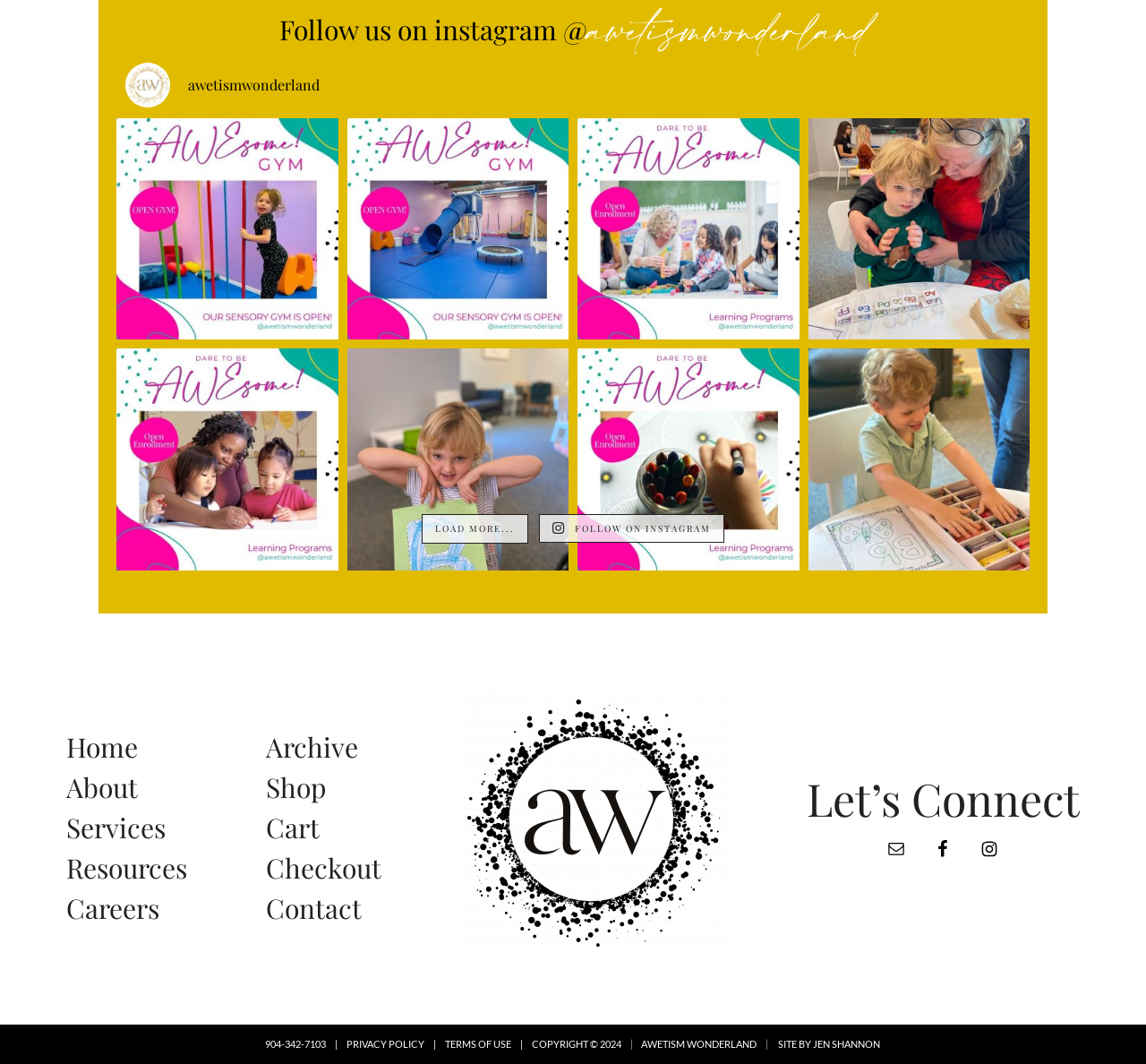Highlight the bounding box coordinates of the element you need to click to perform the following instruction: "Get started with the education programs."

[0.504, 0.111, 0.697, 0.319]